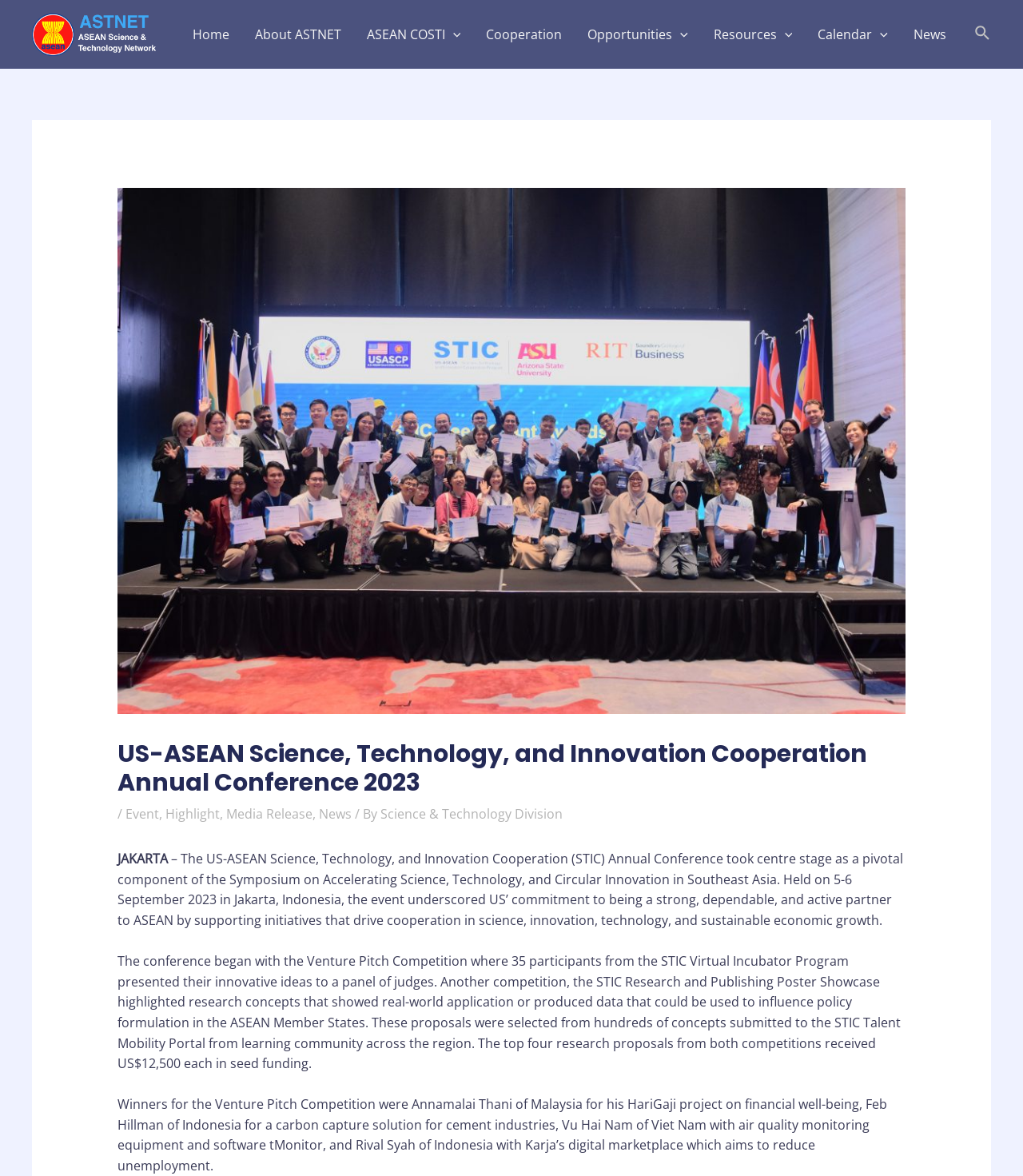Please identify the bounding box coordinates for the region that you need to click to follow this instruction: "Expand the Opportunities menu".

[0.562, 0.005, 0.685, 0.053]